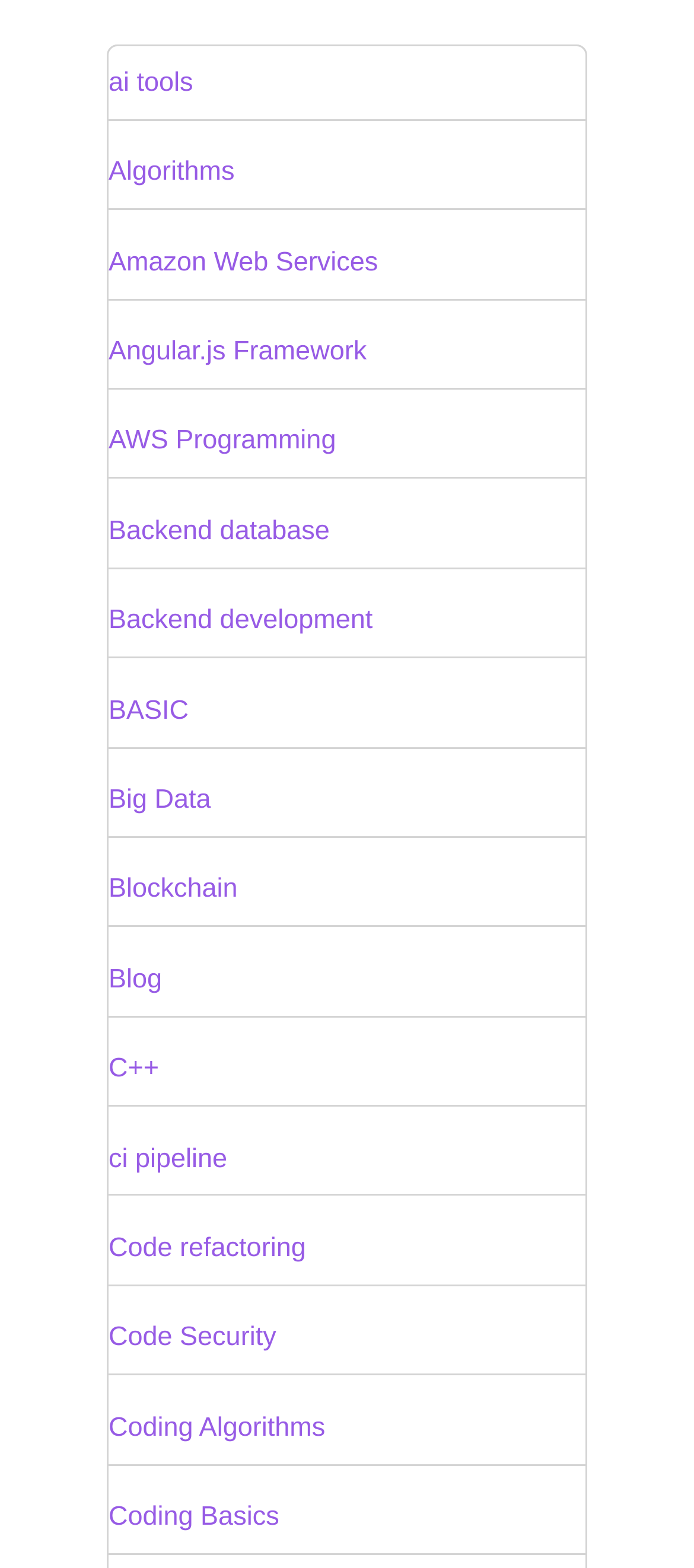Determine the bounding box coordinates in the format (top-left x, top-left y, bottom-right x, bottom-right y). Ensure all values are floating point numbers between 0 and 1. Identify the bounding box of the UI element described by: Angular.js Framework

[0.156, 0.215, 0.528, 0.234]